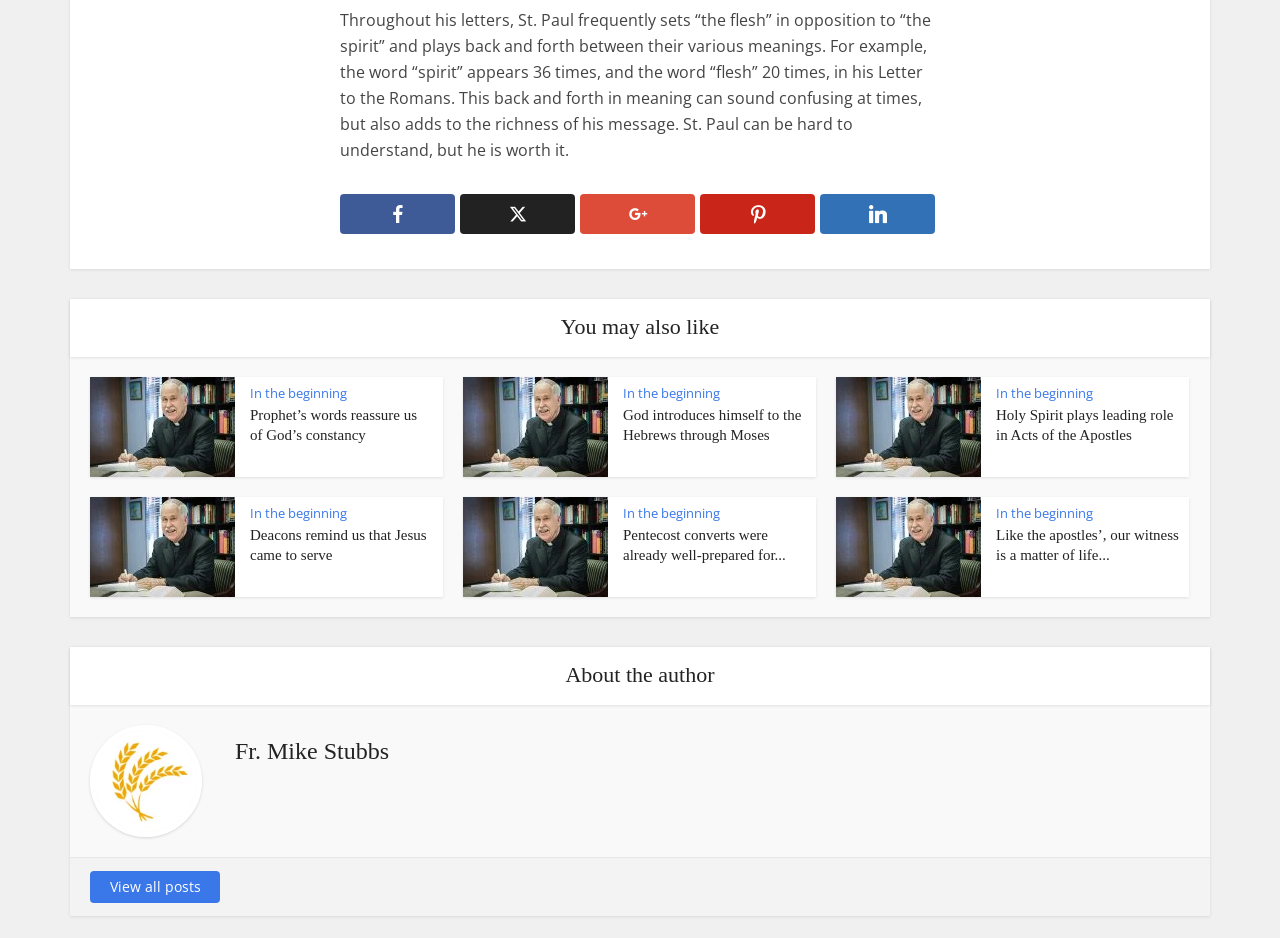Please determine the bounding box coordinates of the element's region to click in order to carry out the following instruction: "Click the link to read 'Prophet’s words reassure us of God’s constancy'". The coordinates should be four float numbers between 0 and 1, i.e., [left, top, right, bottom].

[0.195, 0.433, 0.326, 0.472]